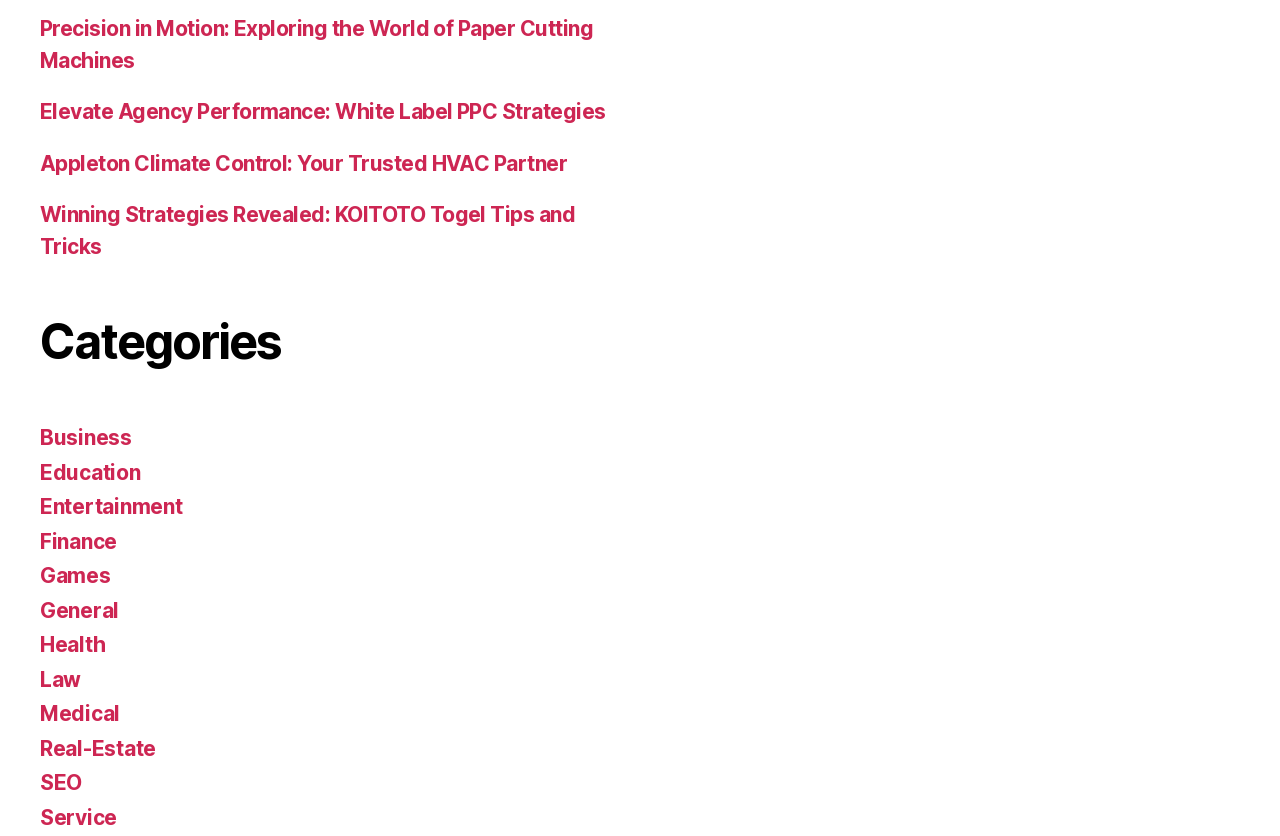What is the topic of the first link on the webpage? Please answer the question using a single word or phrase based on the image.

Paper Cutting Machines